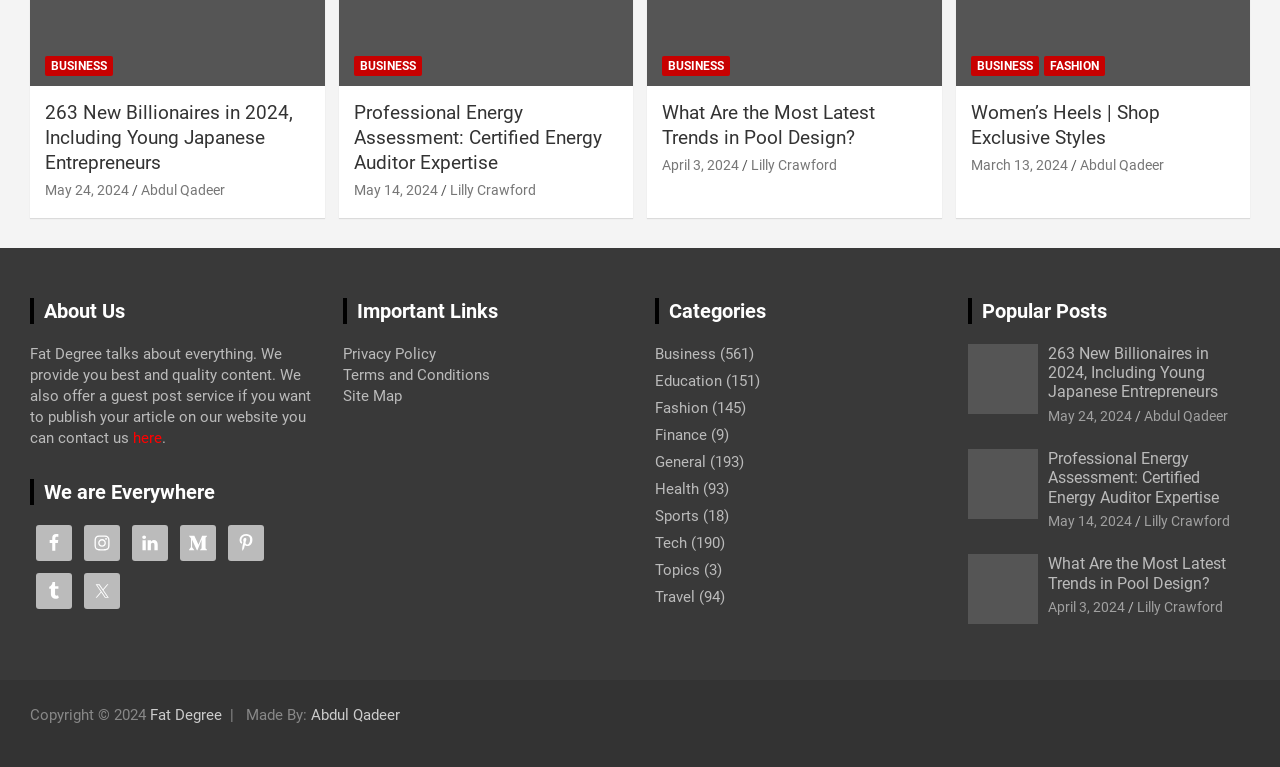Using the description: "Admit Cards", identify the bounding box of the corresponding UI element in the screenshot.

None